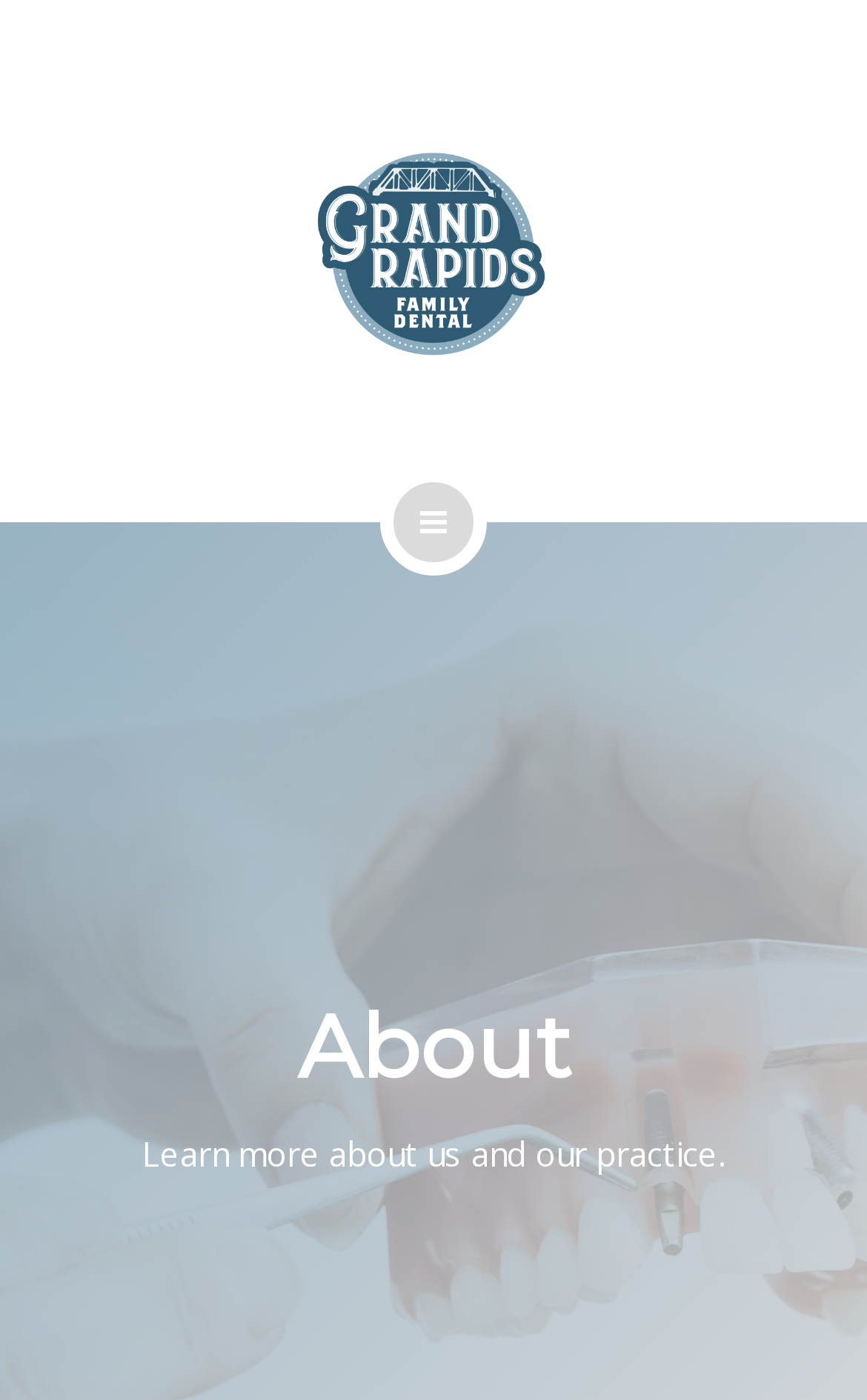Please answer the following question using a single word or phrase: How many links are there in the top navigation menu?

3